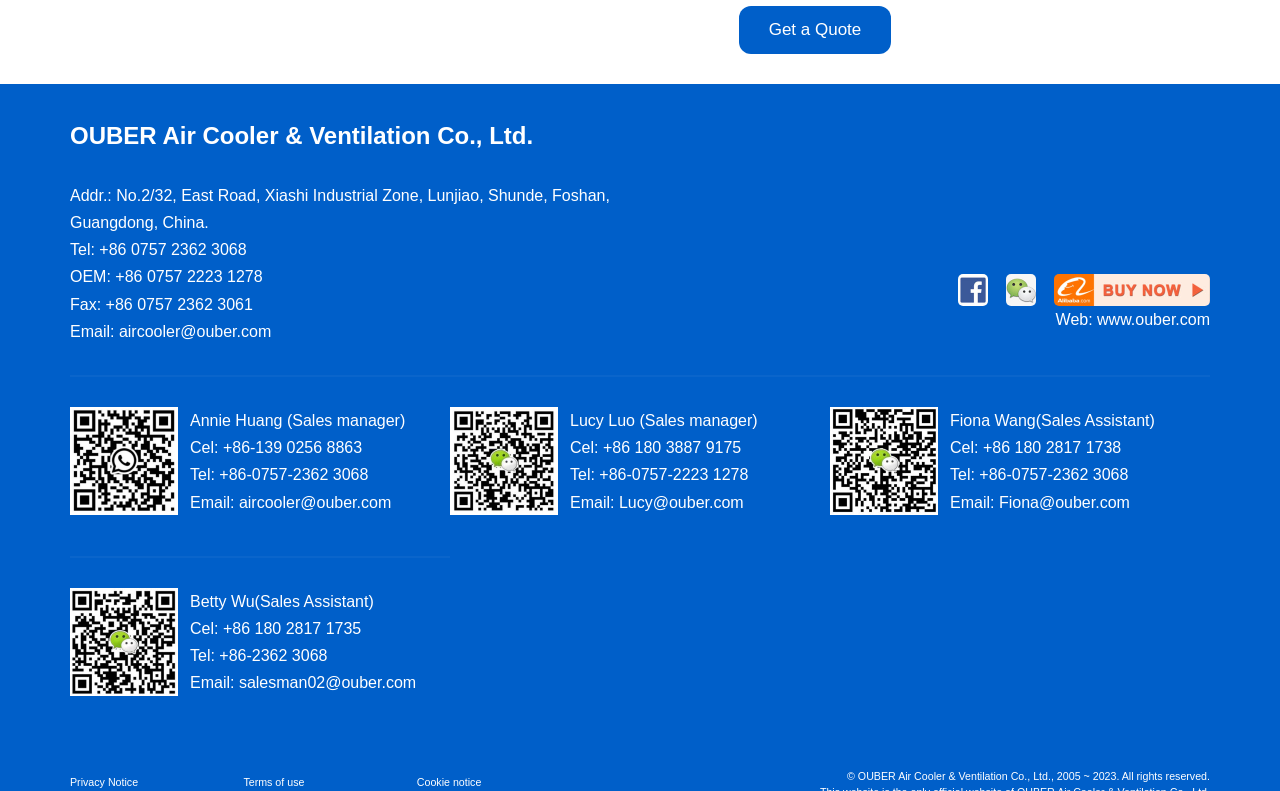Please specify the coordinates of the bounding box for the element that should be clicked to carry out this instruction: "Get a quote". The coordinates must be four float numbers between 0 and 1, formatted as [left, top, right, bottom].

[0.577, 0.007, 0.696, 0.068]